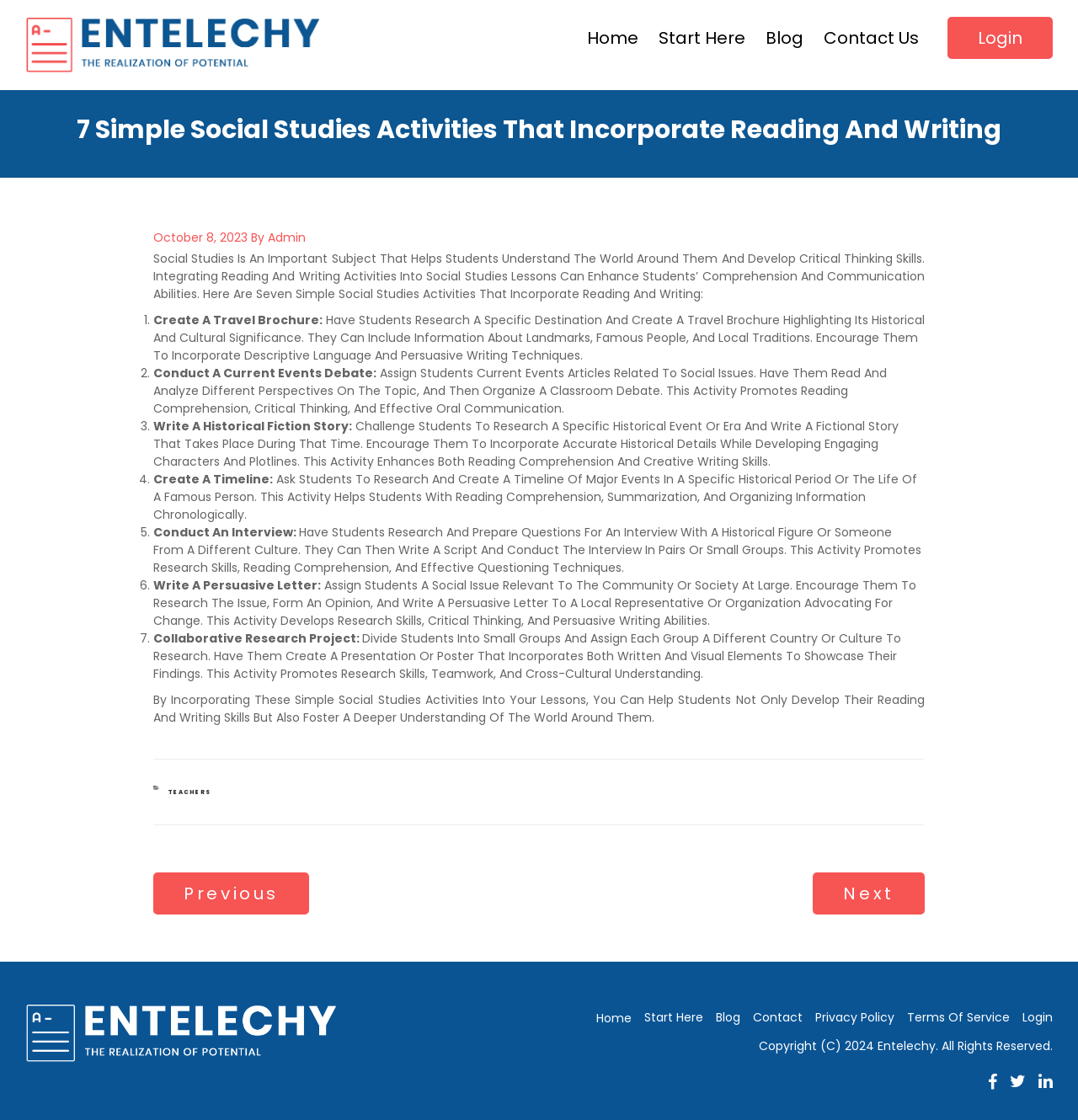Provide an in-depth caption for the webpage.

This webpage is about social studies activities that incorporate reading and writing. At the top, there is a logo and a navigation menu with links to "Home", "Start Here", "Blog", "Contact Us", and "Login". Below the navigation menu, there is a heading that reads "7 Simple Social Studies Activities That Incorporate Reading And Writing". 

The main content of the webpage is divided into sections, each describing a different social studies activity. There are seven activities in total, each with a numbered list marker and a brief description. The activities include creating a travel brochure, conducting a current events debate, writing a historical fiction story, creating a timeline, conducting an interview, writing a persuasive letter, and a collaborative research project. 

Each activity description is accompanied by a brief explanation of how it can help students develop their reading and writing skills, as well as other skills such as critical thinking, research, and teamwork. The text is well-organized and easy to follow, with clear headings and concise language.

At the bottom of the webpage, there is a footer section with links to categories, a post navigation section with links to previous and next posts, and a copyright notice. There are also several links to other pages, including "Home", "Start Here", "Blog", "Contact", "Privacy Policy", "Terms Of Service", and "Login".